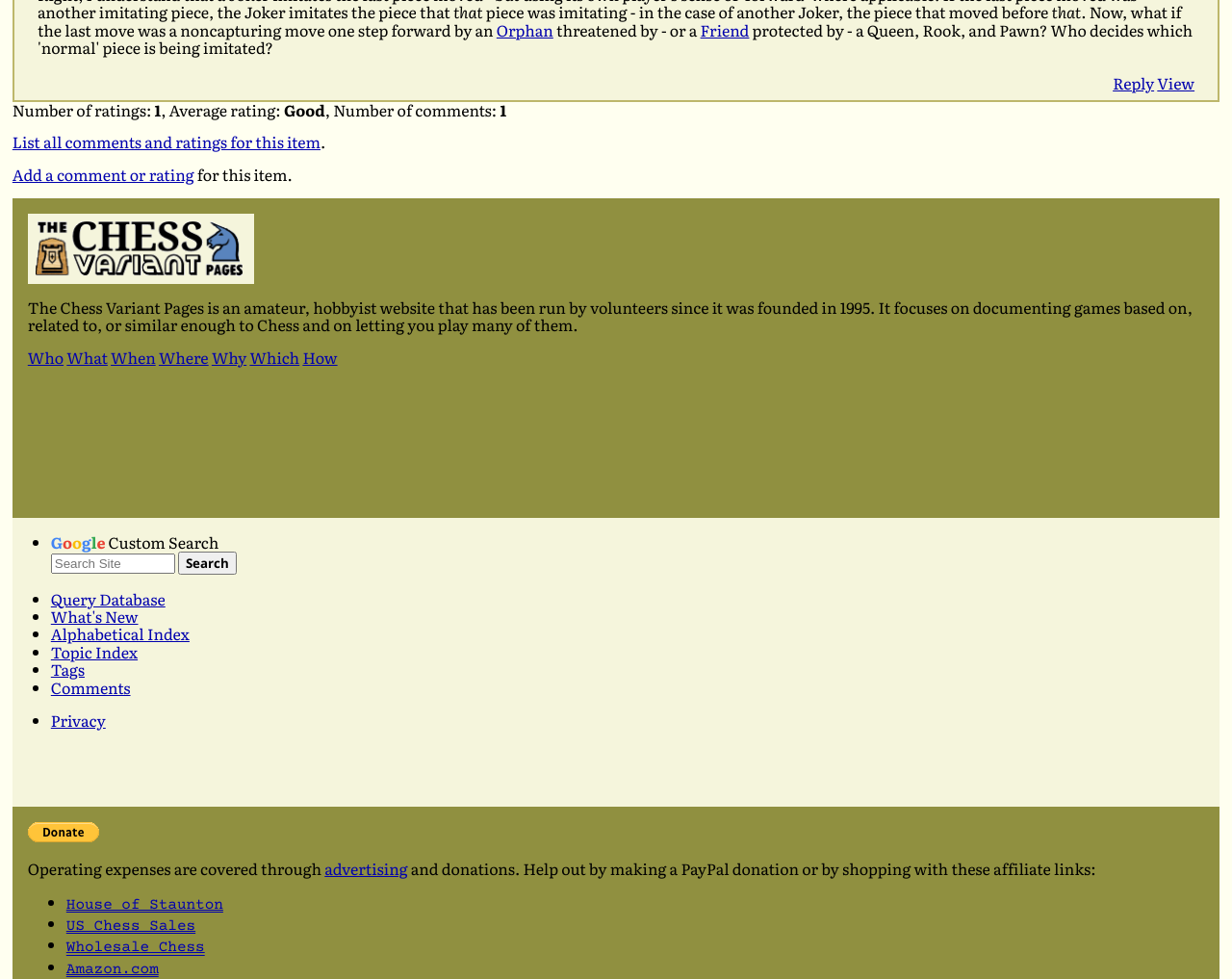Locate the bounding box coordinates of the area that needs to be clicked to fulfill the following instruction: "Add a comment or rating for this item". The coordinates should be in the format of four float numbers between 0 and 1, namely [left, top, right, bottom].

[0.01, 0.166, 0.158, 0.189]